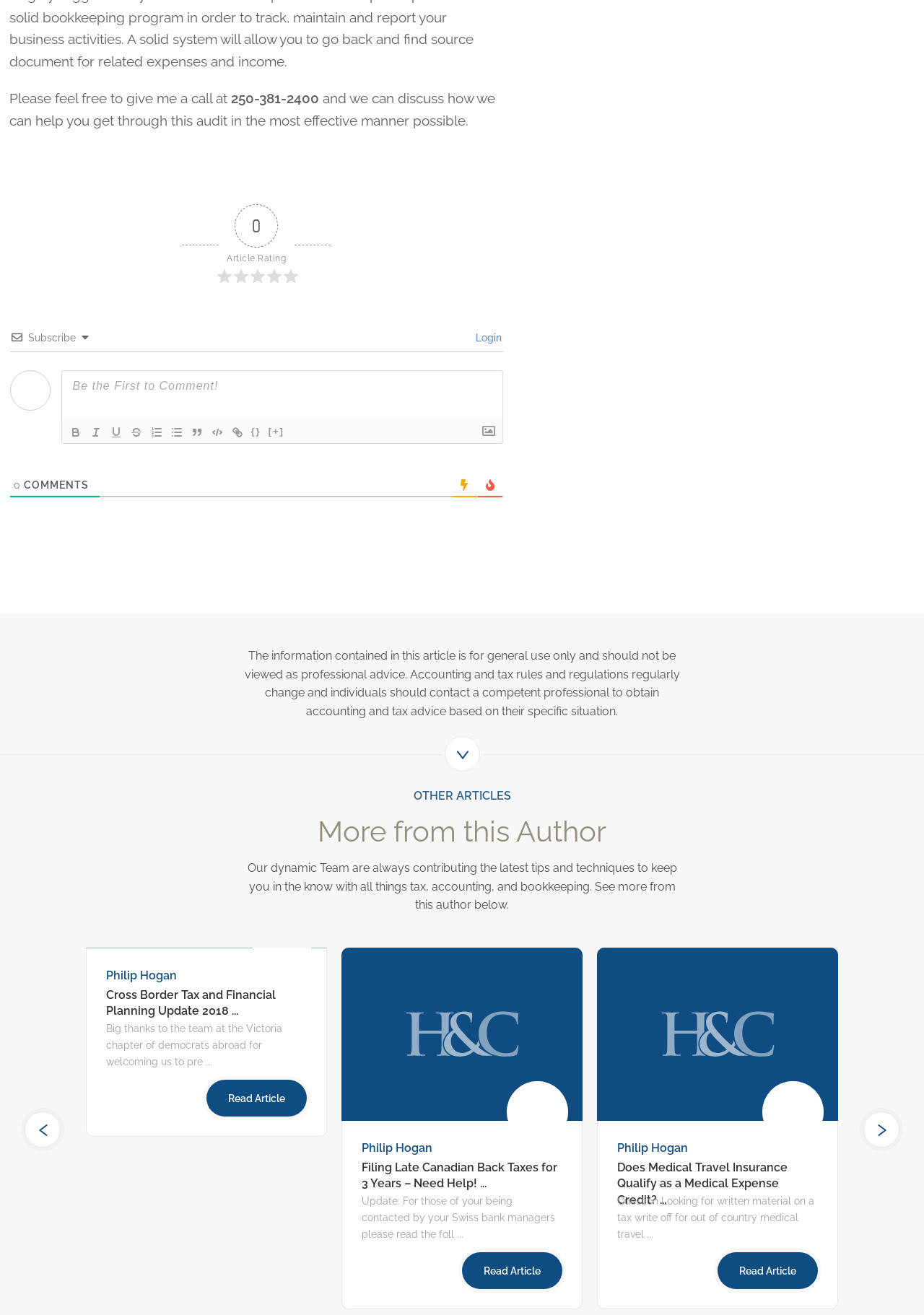Using the provided element description "parent_node: {} title="Bold"", determine the bounding box coordinates of the UI element.

[0.071, 0.322, 0.093, 0.335]